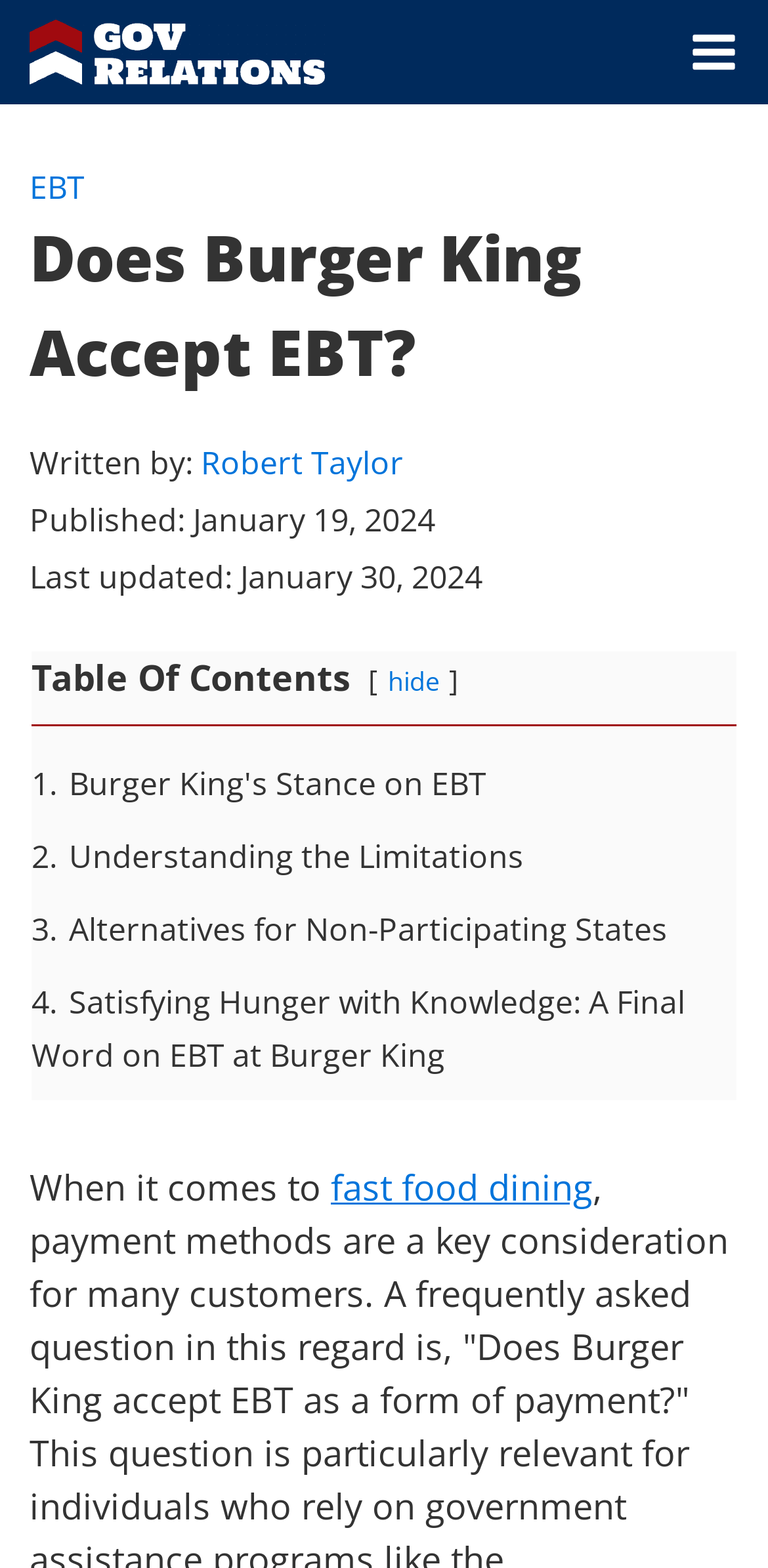From the details in the image, provide a thorough response to the question: Who is the author of the article?

I found a link element with the text 'Robert Taylor' next to the 'Written by:' label, which indicates that Robert Taylor is the author of the article.